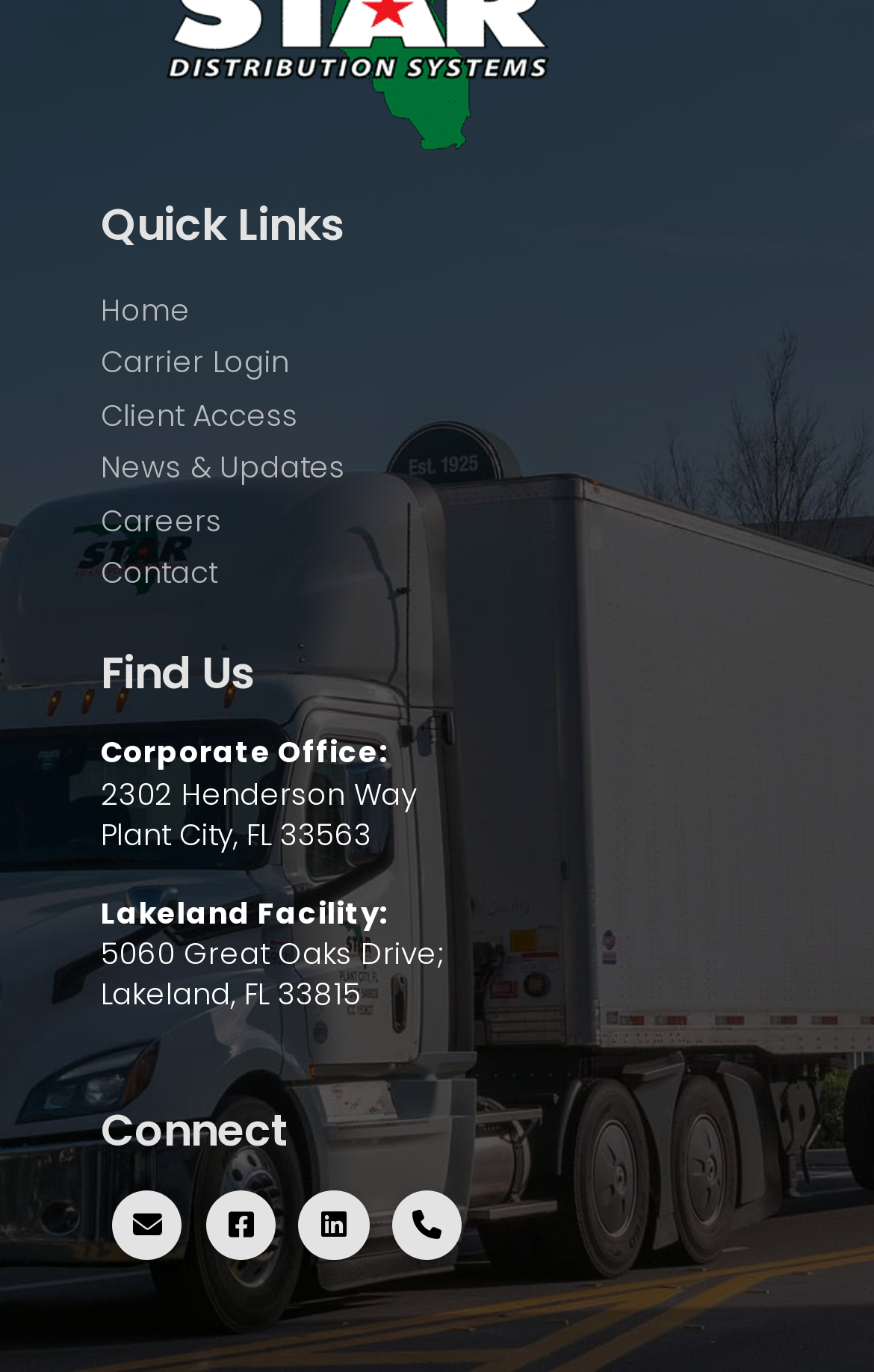Please identify the bounding box coordinates of the clickable area that will allow you to execute the instruction: "access client portal".

[0.115, 0.284, 0.341, 0.322]